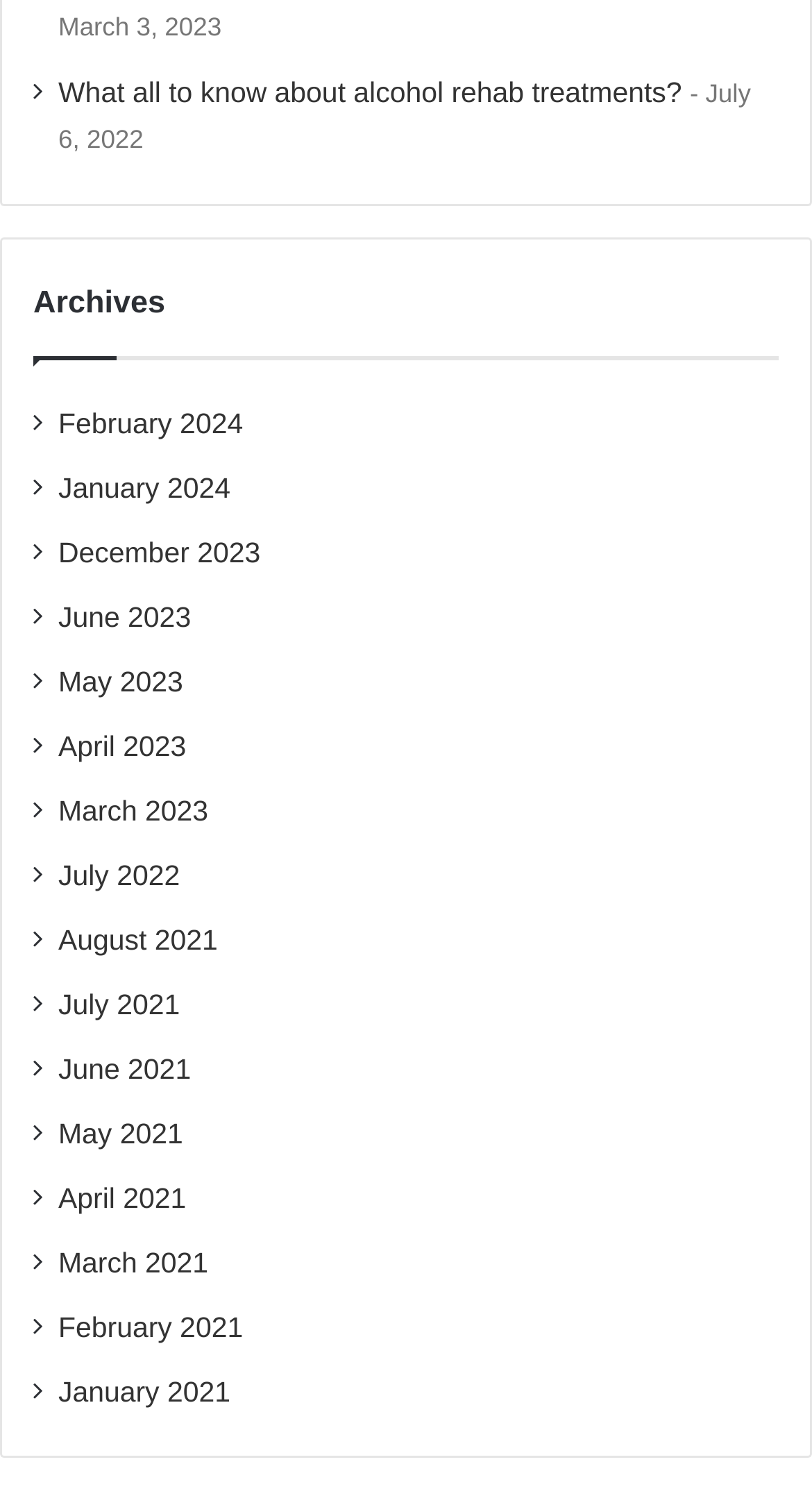Please determine the bounding box coordinates of the area that needs to be clicked to complete this task: 'read about alcohol rehab treatments'. The coordinates must be four float numbers between 0 and 1, formatted as [left, top, right, bottom].

[0.072, 0.051, 0.84, 0.071]